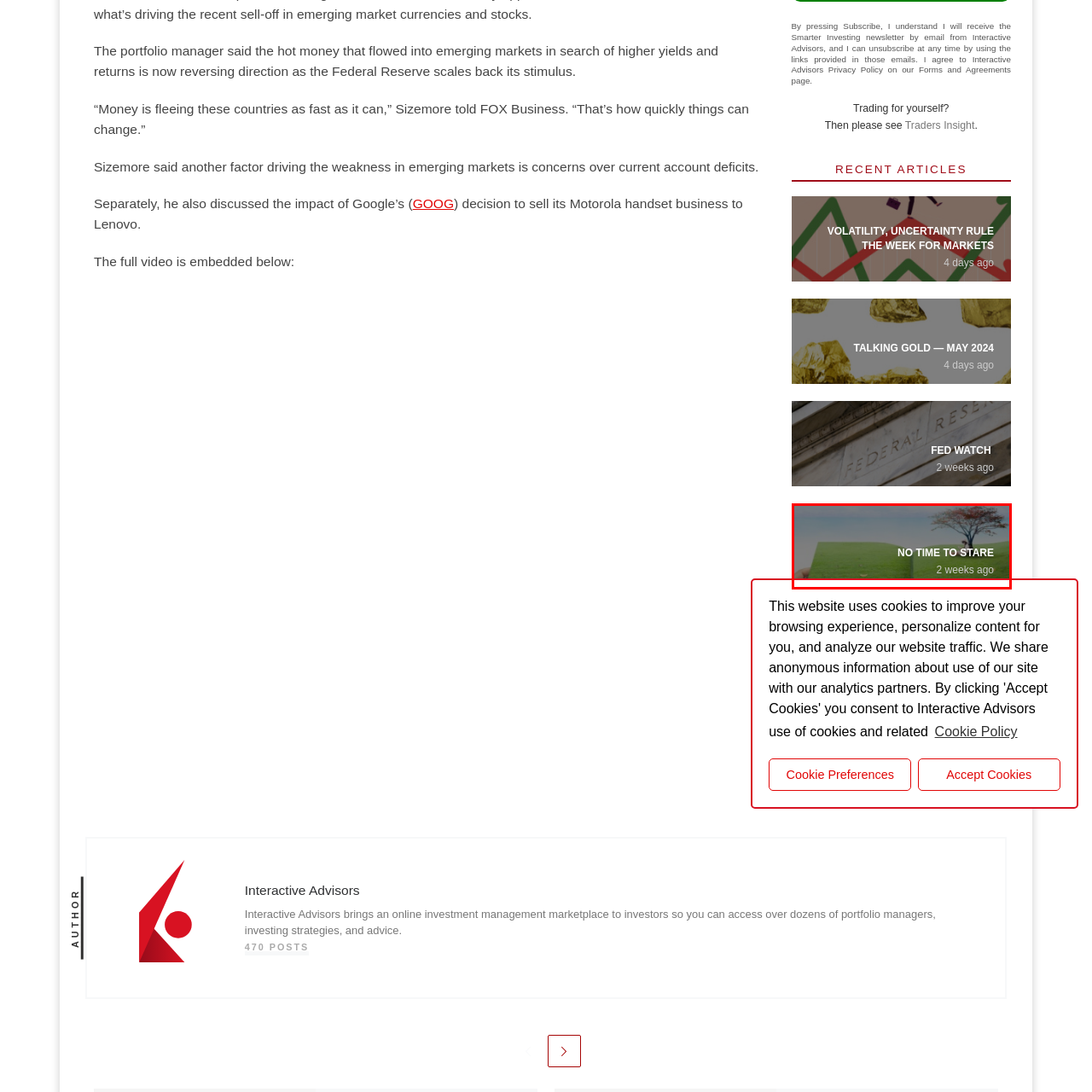Explain in detail what is depicted in the image enclosed by the red boundary.

The image features a visually striking scene titled "No Time to Stare," accompanied by a caption indicating that it was published two weeks ago. The image showcases an open book with vibrant greenery depicted in its pages, suggesting a blend of nature and imagination. In the background, a serene landscape is visible, enhancing the tranquil and thought-provoking atmosphere. This artwork invites viewers to consider themes of contemplation and the fleeting nature of time.